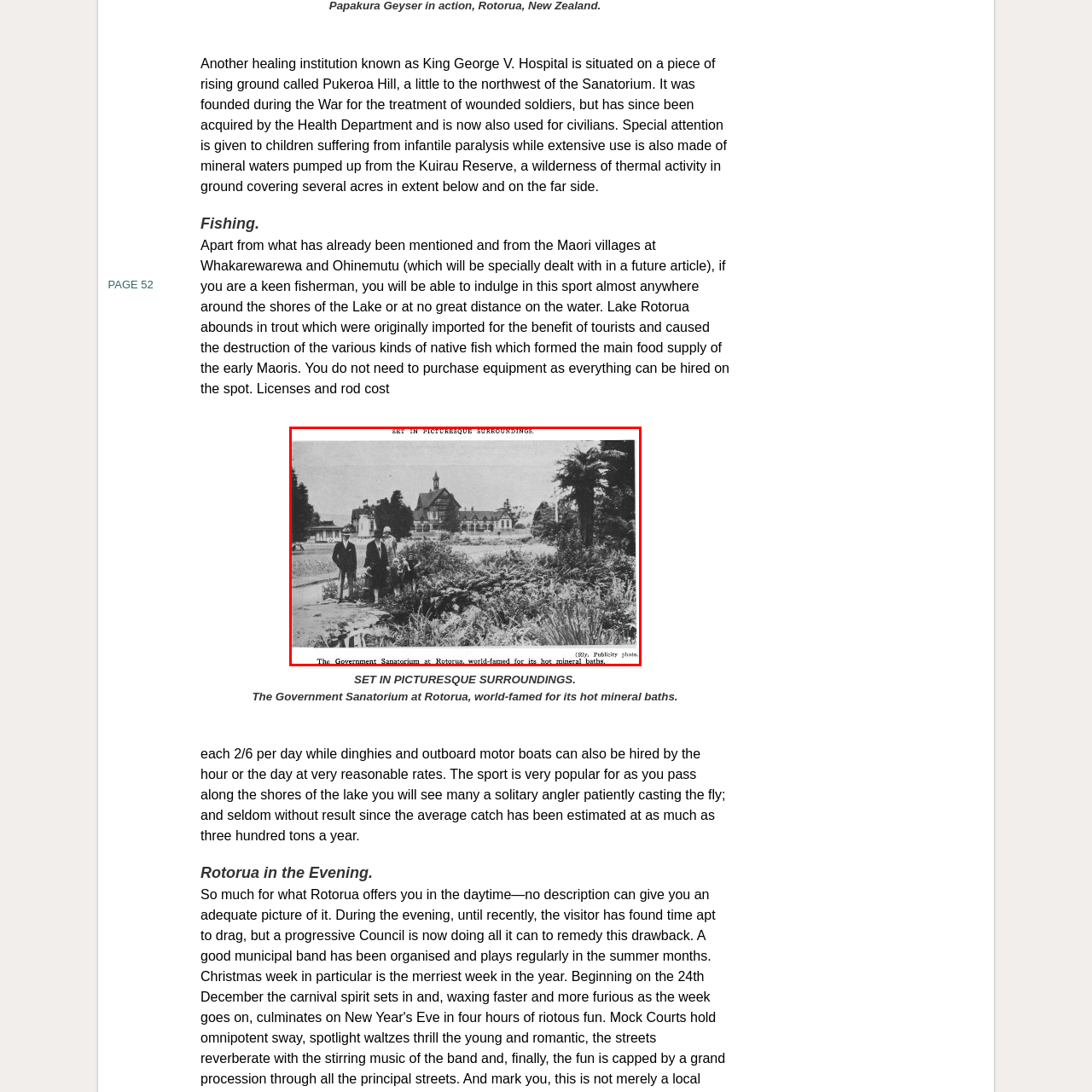What is the distinctive feature of the sanatorium's architecture?  
Observe the image highlighted by the red bounding box and supply a detailed response derived from the visual information in the image.

The distinctive feature of the sanatorium's architecture is its historical charm, which is visible in the background of the image, showcasing its unique design and style.